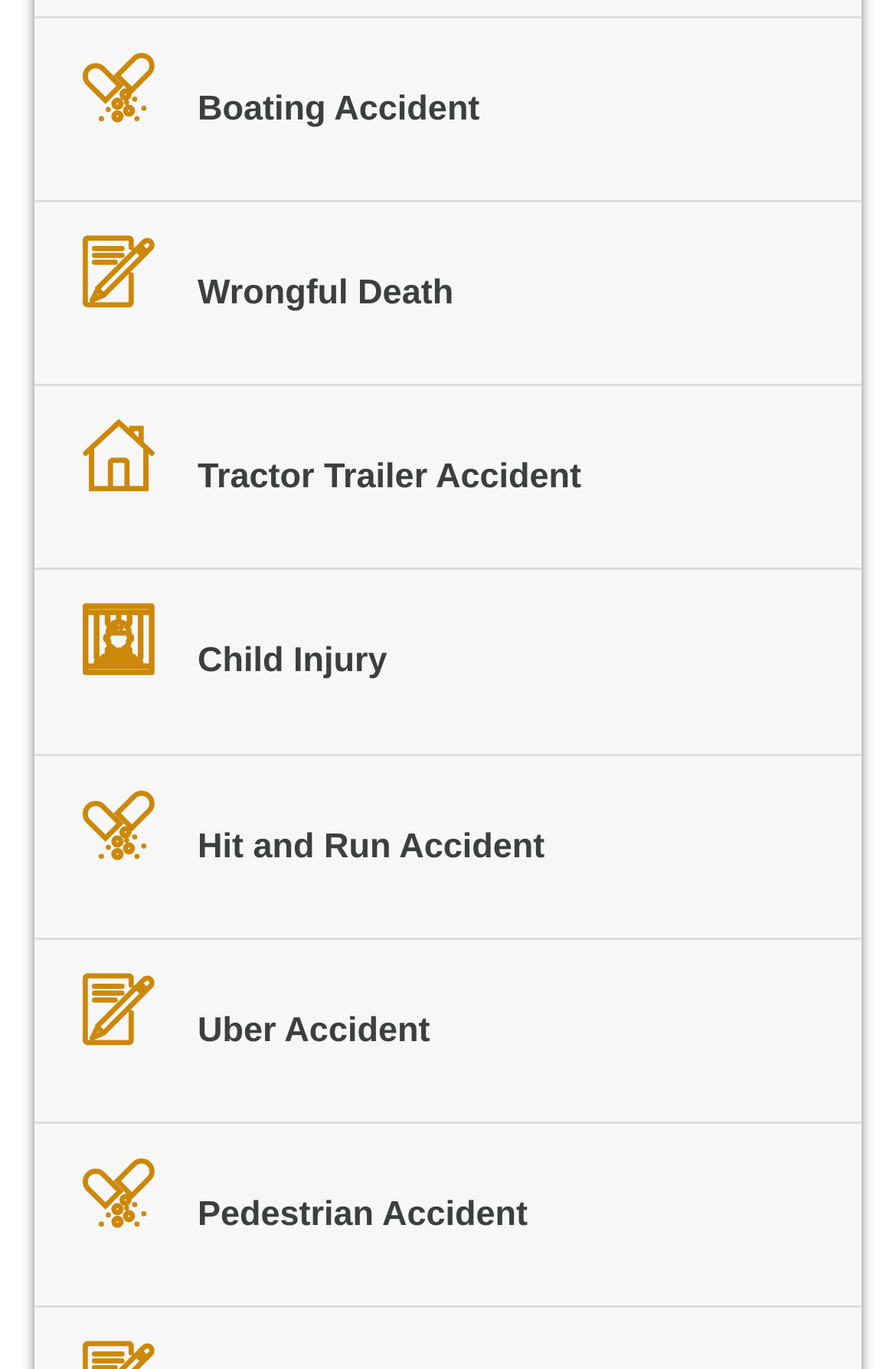Refer to the image and offer a detailed explanation in response to the question: What is the theme of the webpage?

The webpage appears to be related to accidents and injuries, as evidenced by the links to different types of accidents and injuries, suggesting that the webpage may provide information or resources related to these topics.